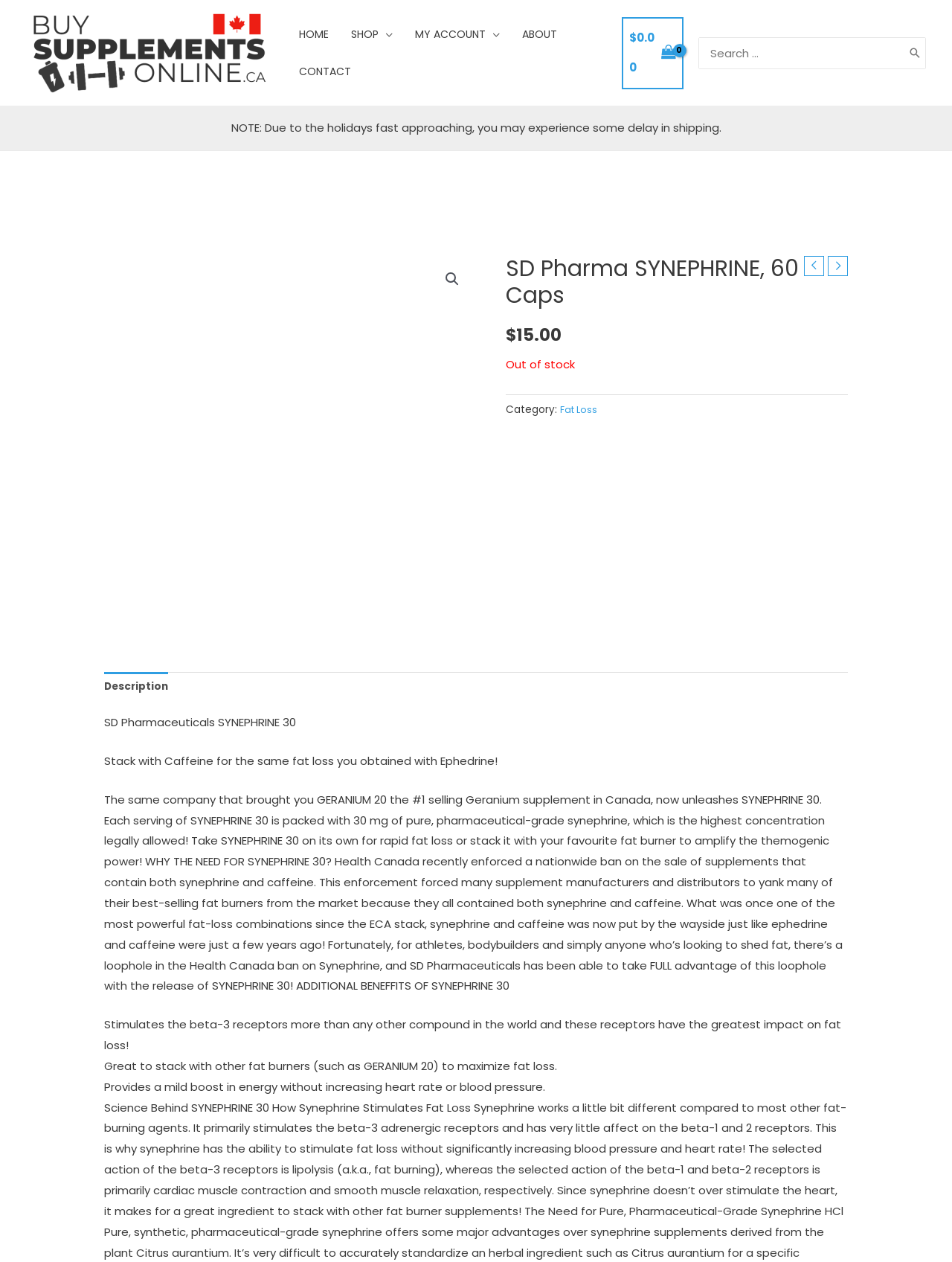What is the category of SD Pharma SYNEPHRINE?
Please provide a single word or phrase as the answer based on the screenshot.

Fat Loss